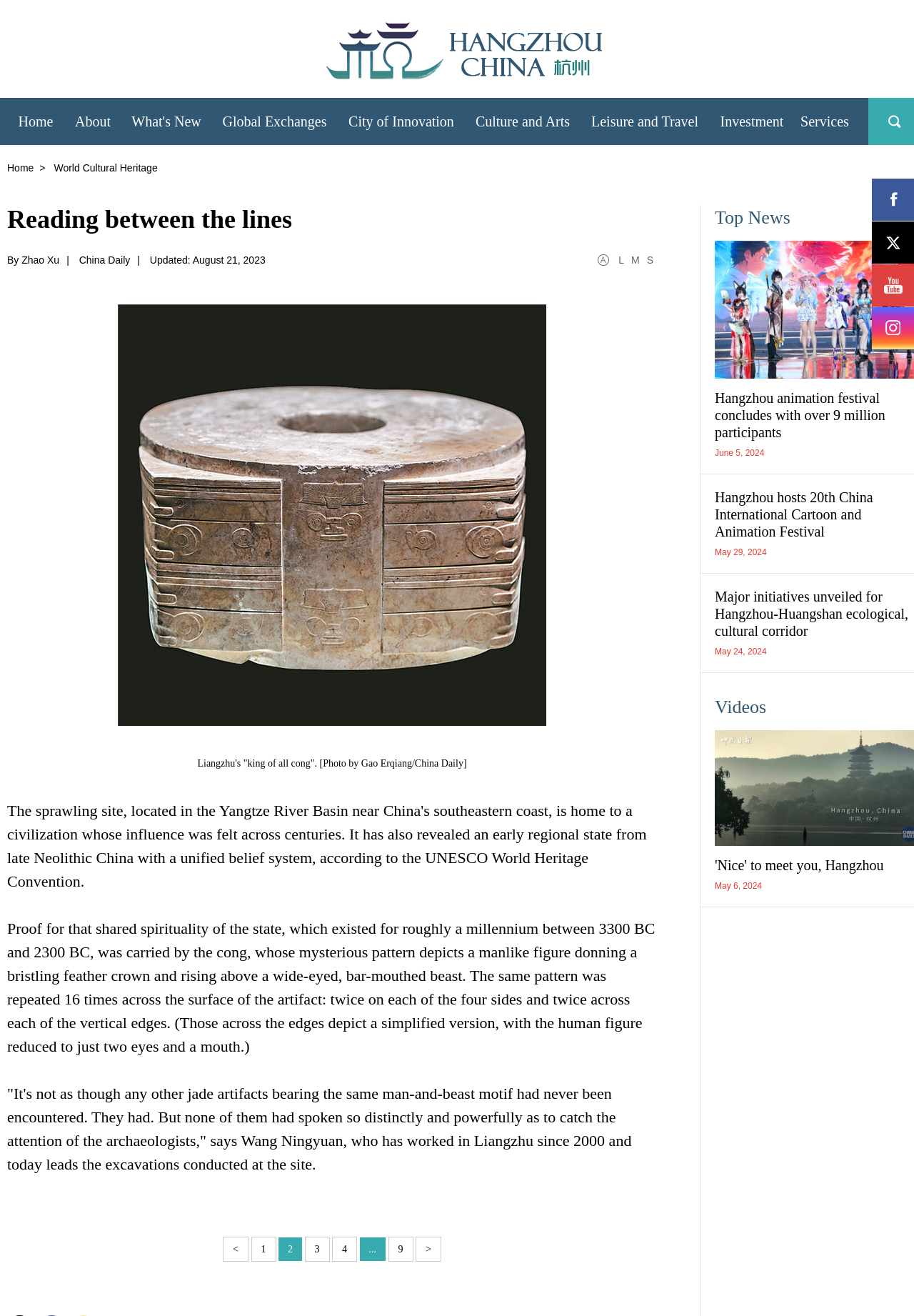Please determine the bounding box coordinates for the element that should be clicked to follow these instructions: "Click the 'Videos' link".

[0.782, 0.529, 0.838, 0.545]